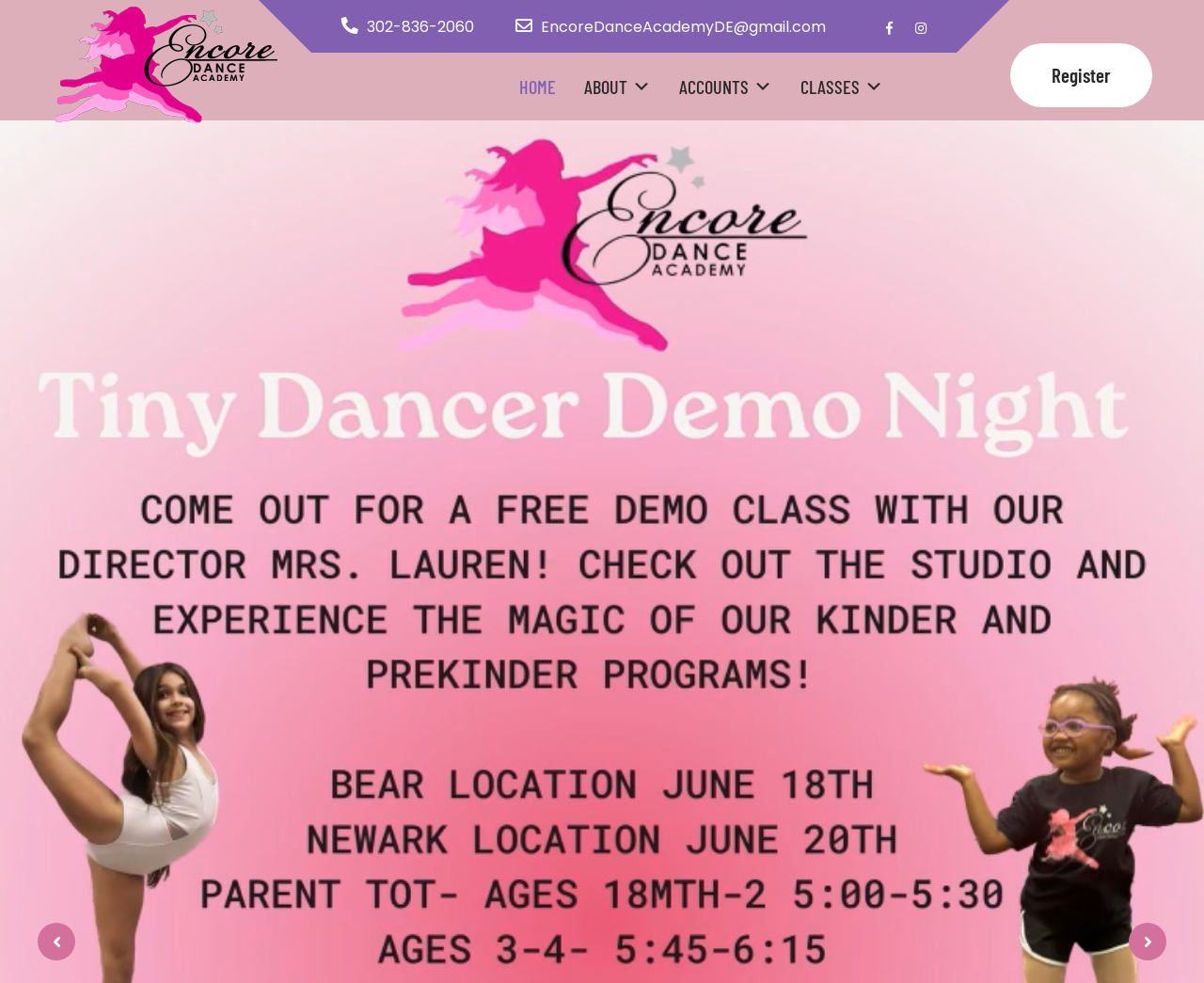Create a detailed narrative of the webpage’s visual and textual elements.

The webpage is about Encore Dance Academy. At the top left, there is a logo, which is an image. Below the logo, there are two phone numbers and an email address, '302-836-2060' and 'EncoreDanceAcademyDE@gmail.com', respectively. To the right of the email address, there are two social media icons, represented by '\uf39e' and '\uf16d'. 

On the top right, there is a 'Register' button. Above the 'Register' button, there is a navigation menu with four items: 'HOME', 'ABOUT', 'ACCOUNTS', and 'CLASSES'. Each item in the navigation menu has an icon, represented by '\uf347'.